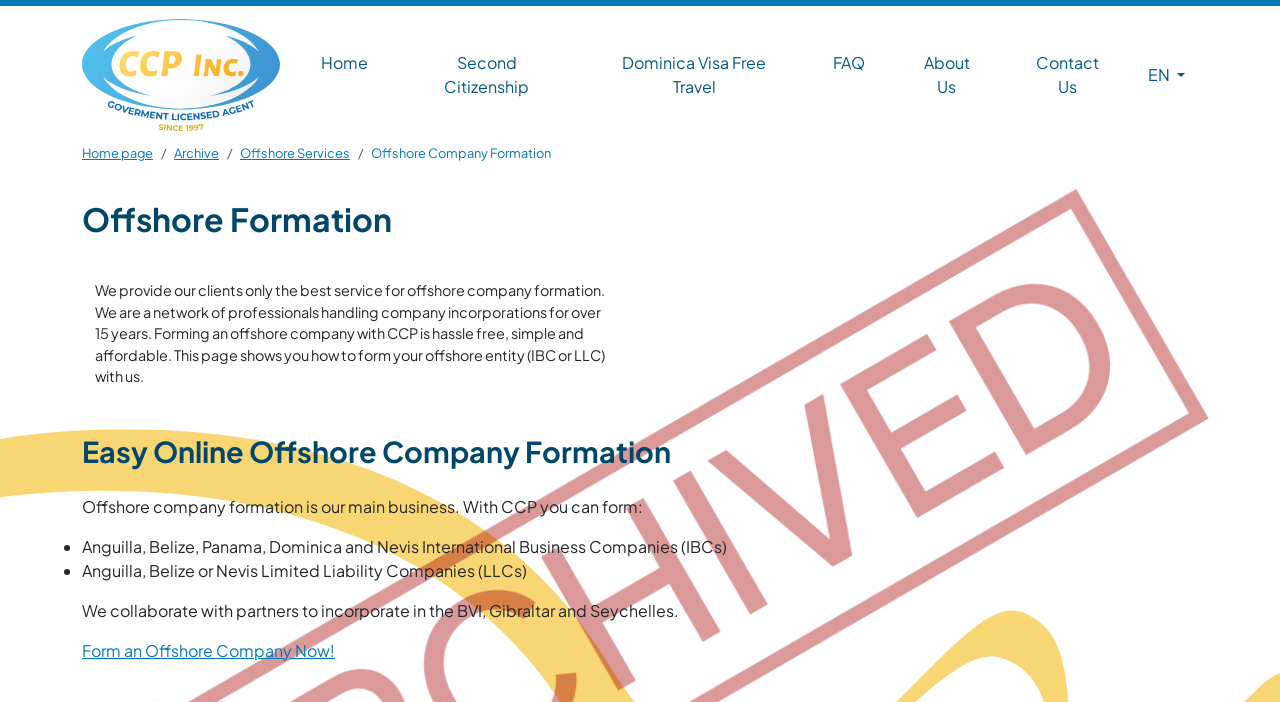Indicate the bounding box coordinates of the clickable region to achieve the following instruction: "Go to Home page."

[0.243, 0.06, 0.294, 0.12]